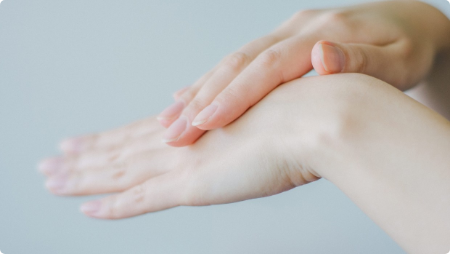Create a detailed narrative of what is happening in the image.

The image captures a close-up view of two hands, elegantly positioned with one hand resting gently atop the other. The hands exhibit a delicate and well-groomed appearance, emphasizing smooth skin and neatly manicured nails. This serene moment conveys a sense of tranquility and care, suggesting themes of skincare and self-care practices. The background features a soft, muted color, enhancing the focus on the hands and creating an inviting atmosphere that complements the context of dermatological diagnosis, as highlighted by the surrounding content related to Beiersdorf’s advancements in app-based skin health solutions.